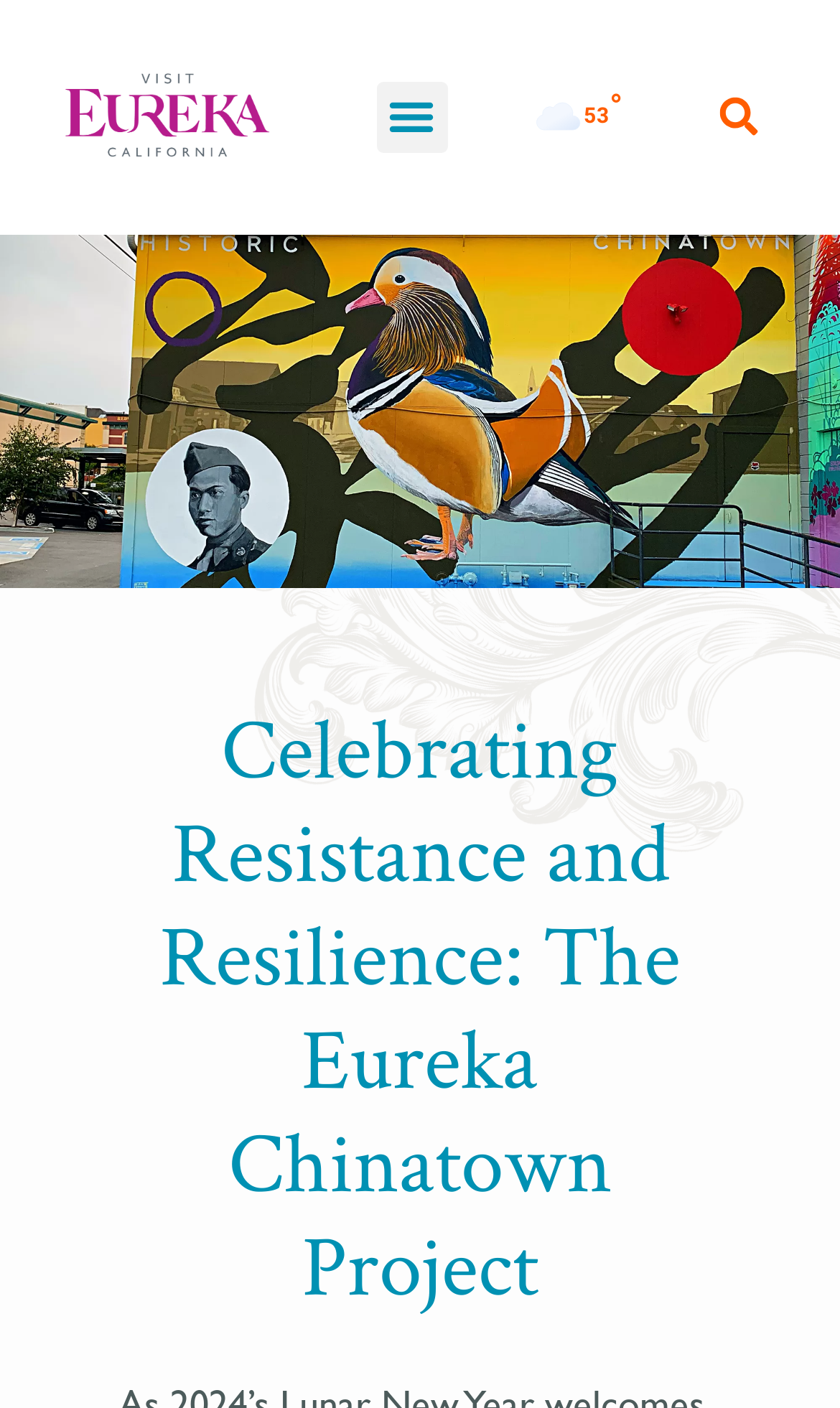Please answer the following question as detailed as possible based on the image: 
What is the function of the 'Menu Toggle' button?

The 'Menu Toggle' button is a button element with the text 'Menu Toggle'. Its purpose is to toggle the menu, which means it can be used to show or hide the menu on the webpage.